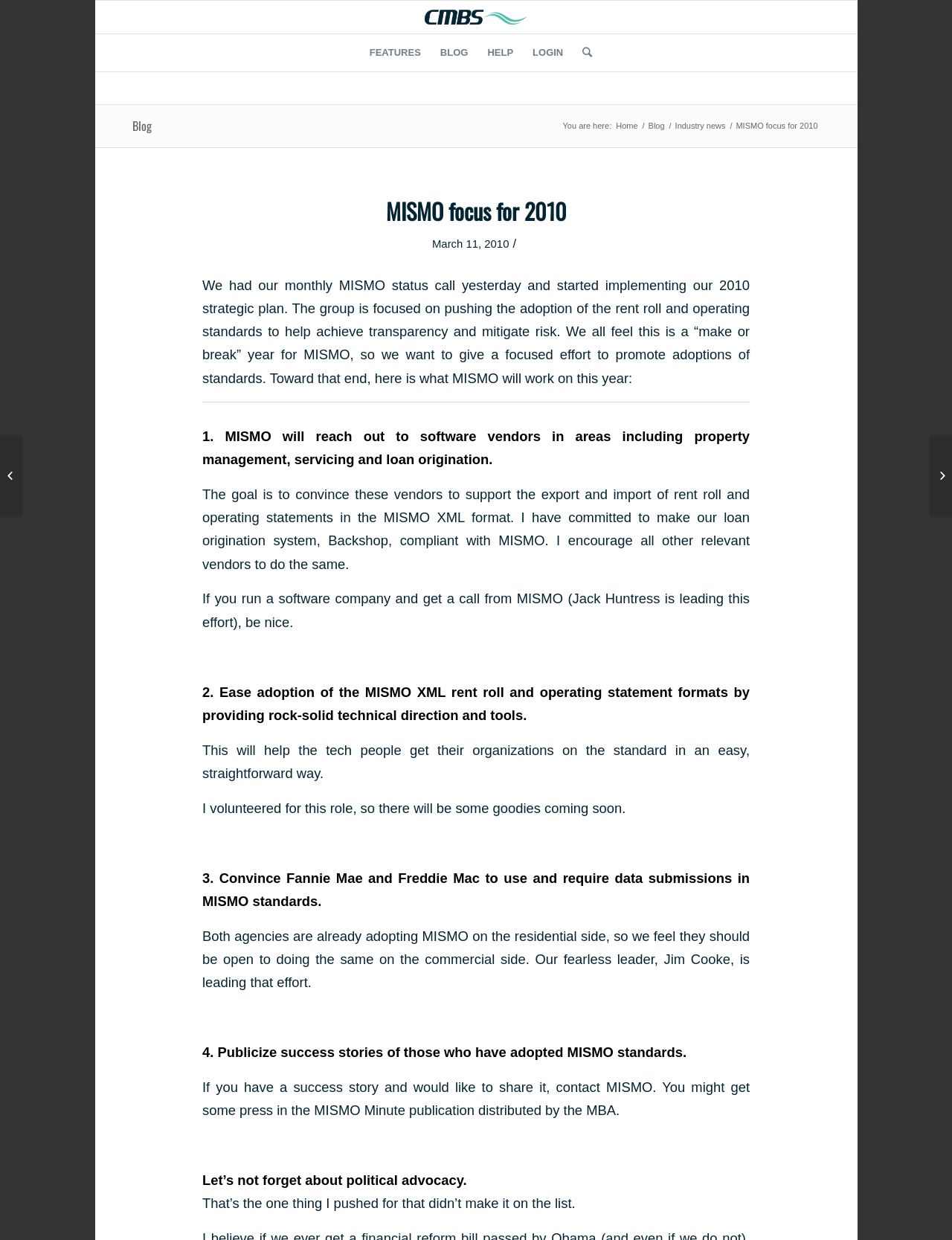Please identify the bounding box coordinates of the region to click in order to complete the task: "Read the 'Senate moves transparency front and center' news". The coordinates must be four float numbers between 0 and 1, specified as [left, top, right, bottom].

[0.976, 0.351, 1.0, 0.417]